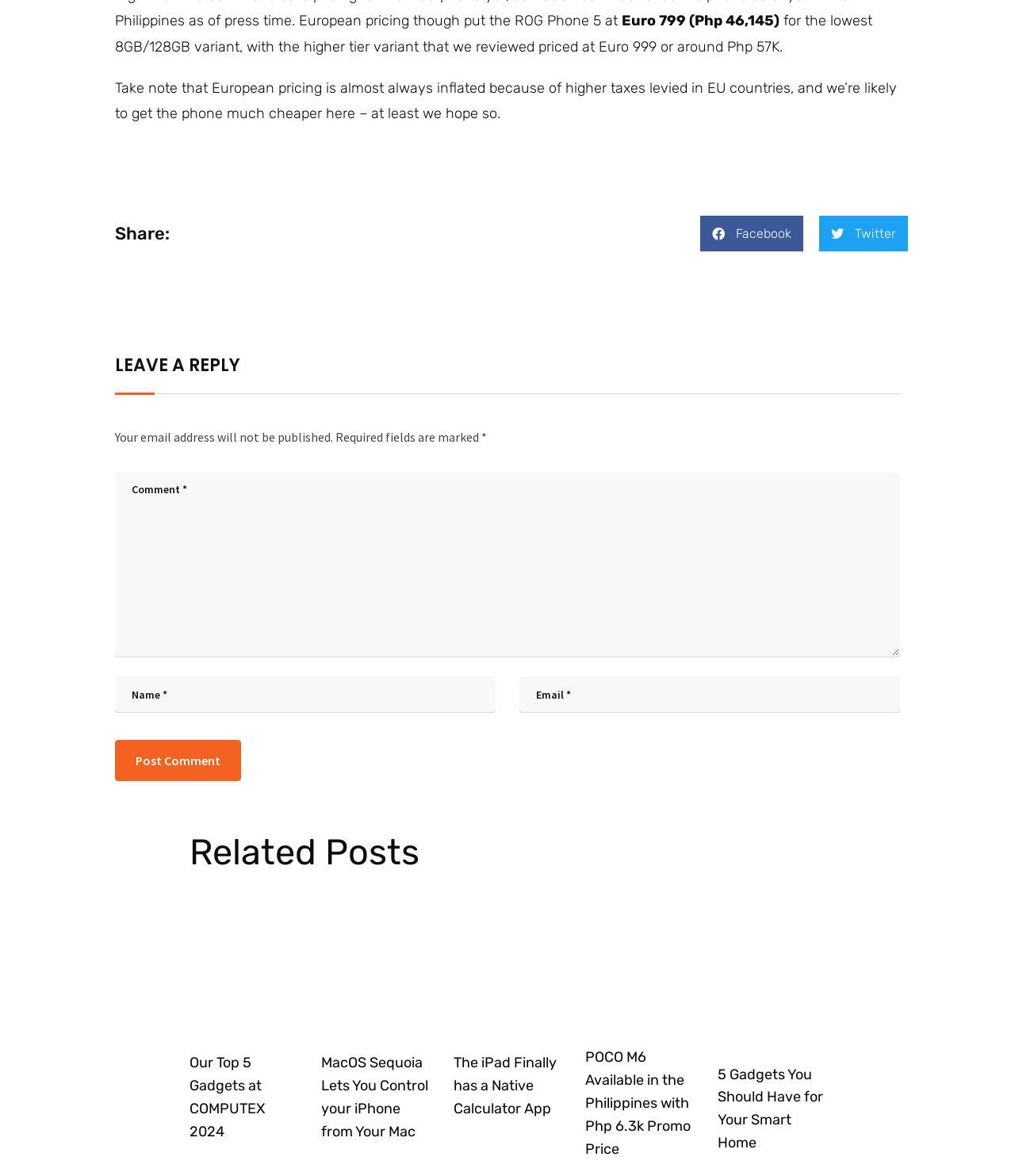Identify the bounding box coordinates of the area that should be clicked in order to complete the given instruction: "Leave a reply". The bounding box coordinates should be four float numbers between 0 and 1, i.e., [left, top, right, bottom].

[0.113, 0.302, 0.887, 0.335]